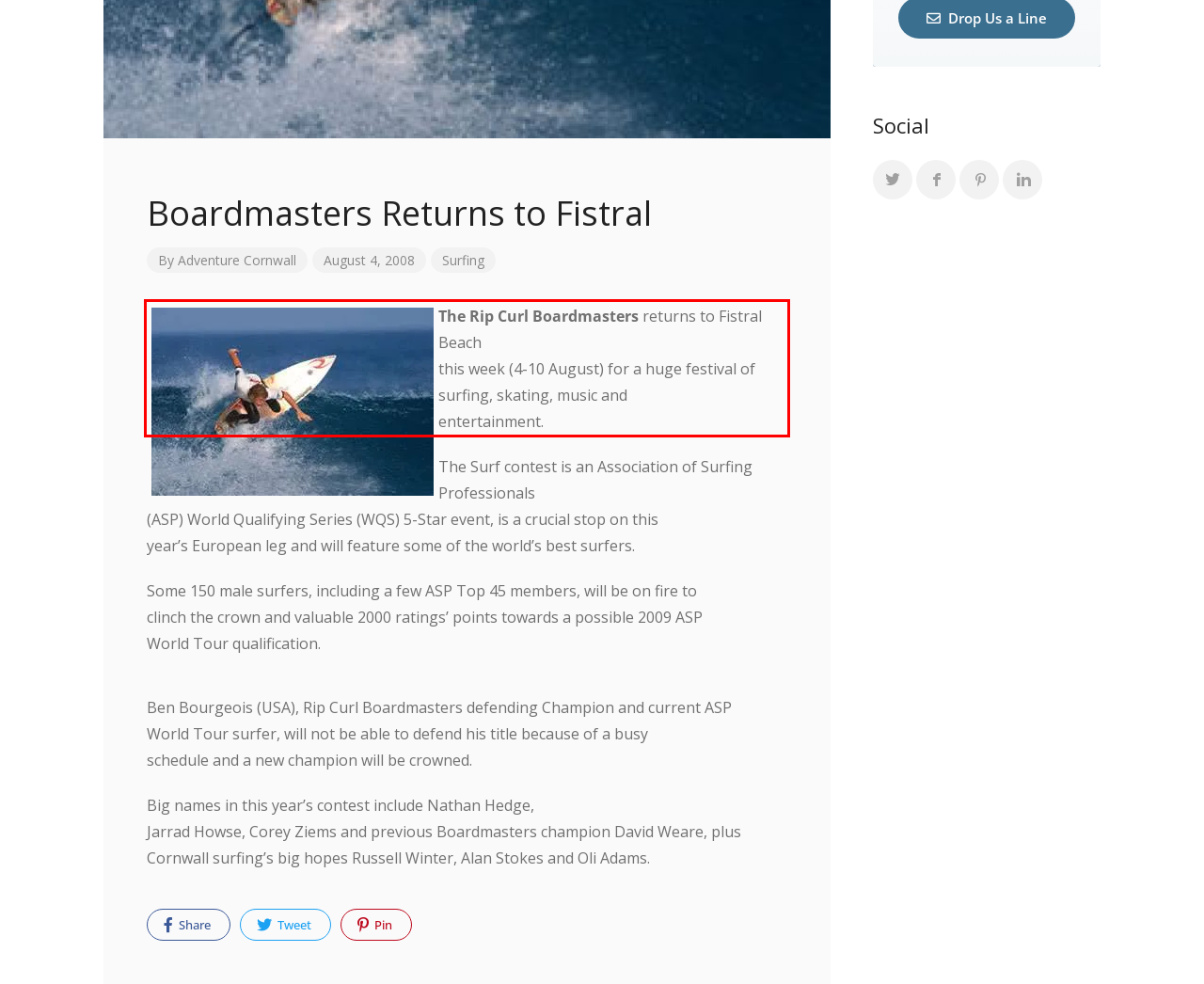Please look at the webpage screenshot and extract the text enclosed by the red bounding box.

The Rip Curl Boardmasters returns to Fistral Beach this week (4-10 August) for a huge festival of surfing, skating, music and entertainment.